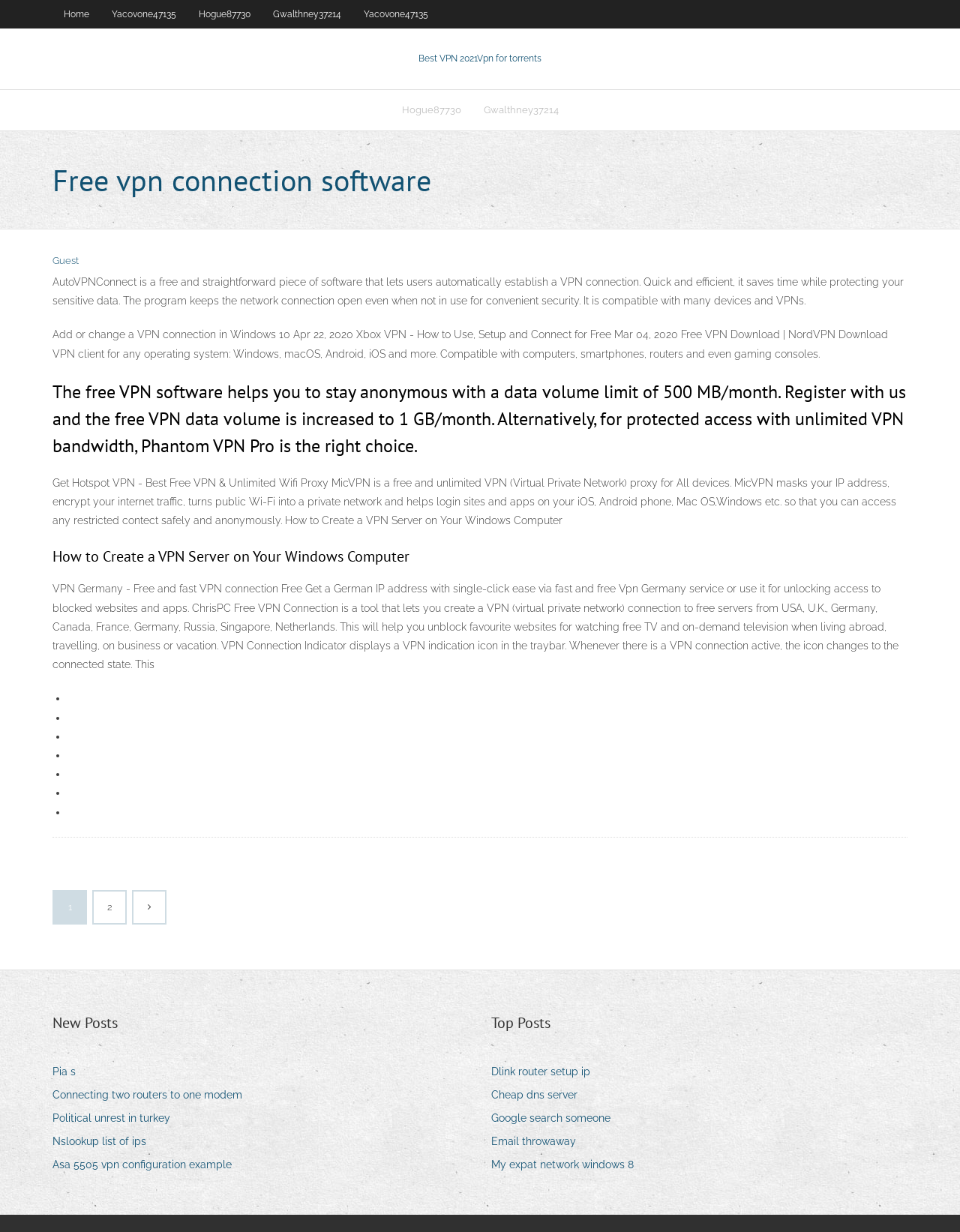Please reply to the following question using a single word or phrase: 
What is the purpose of AutoVPNConnect?

Establish a VPN connection